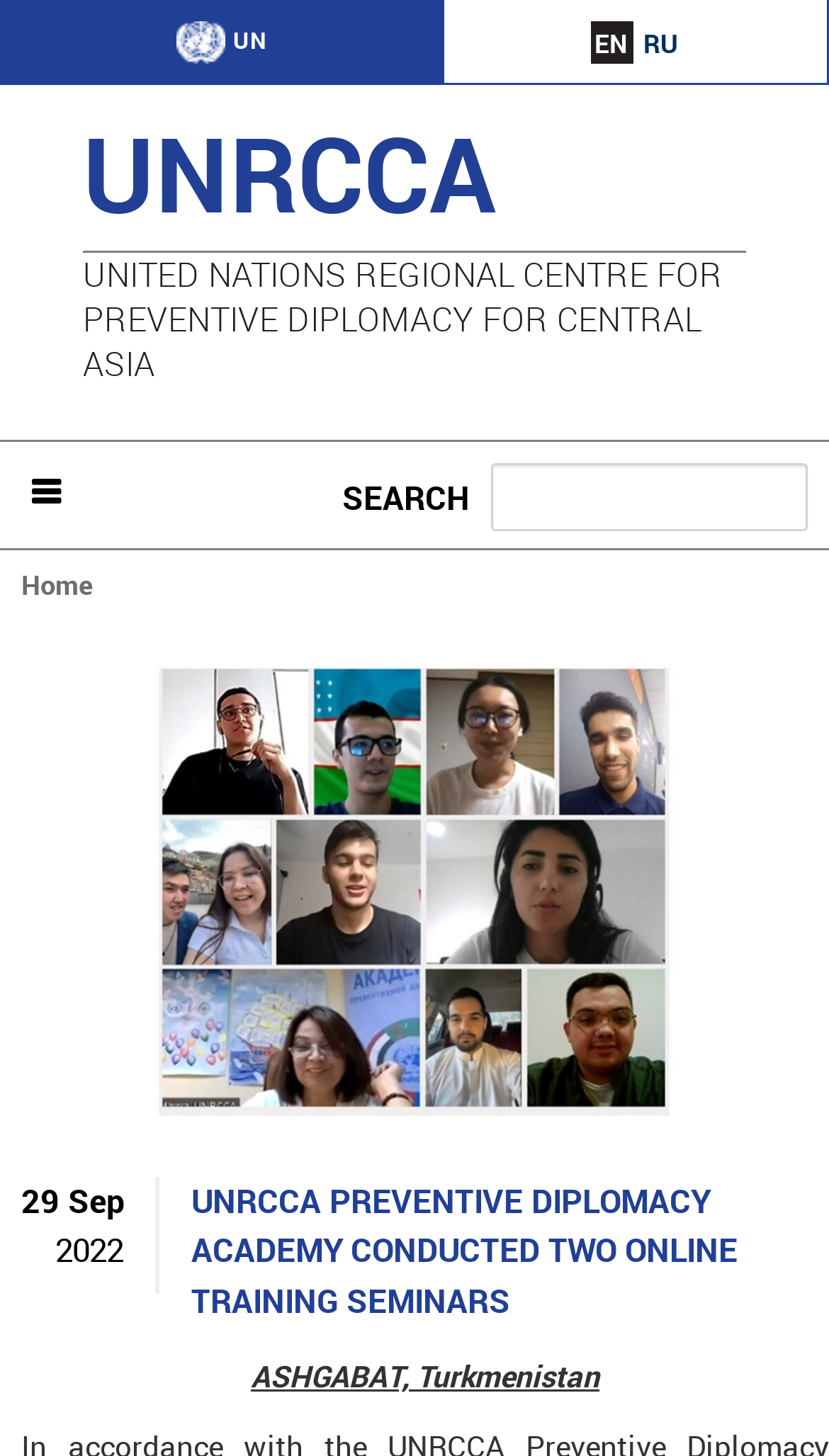Give a short answer using one word or phrase for the question:
What is the purpose of the textbox at the top of the page?

Search